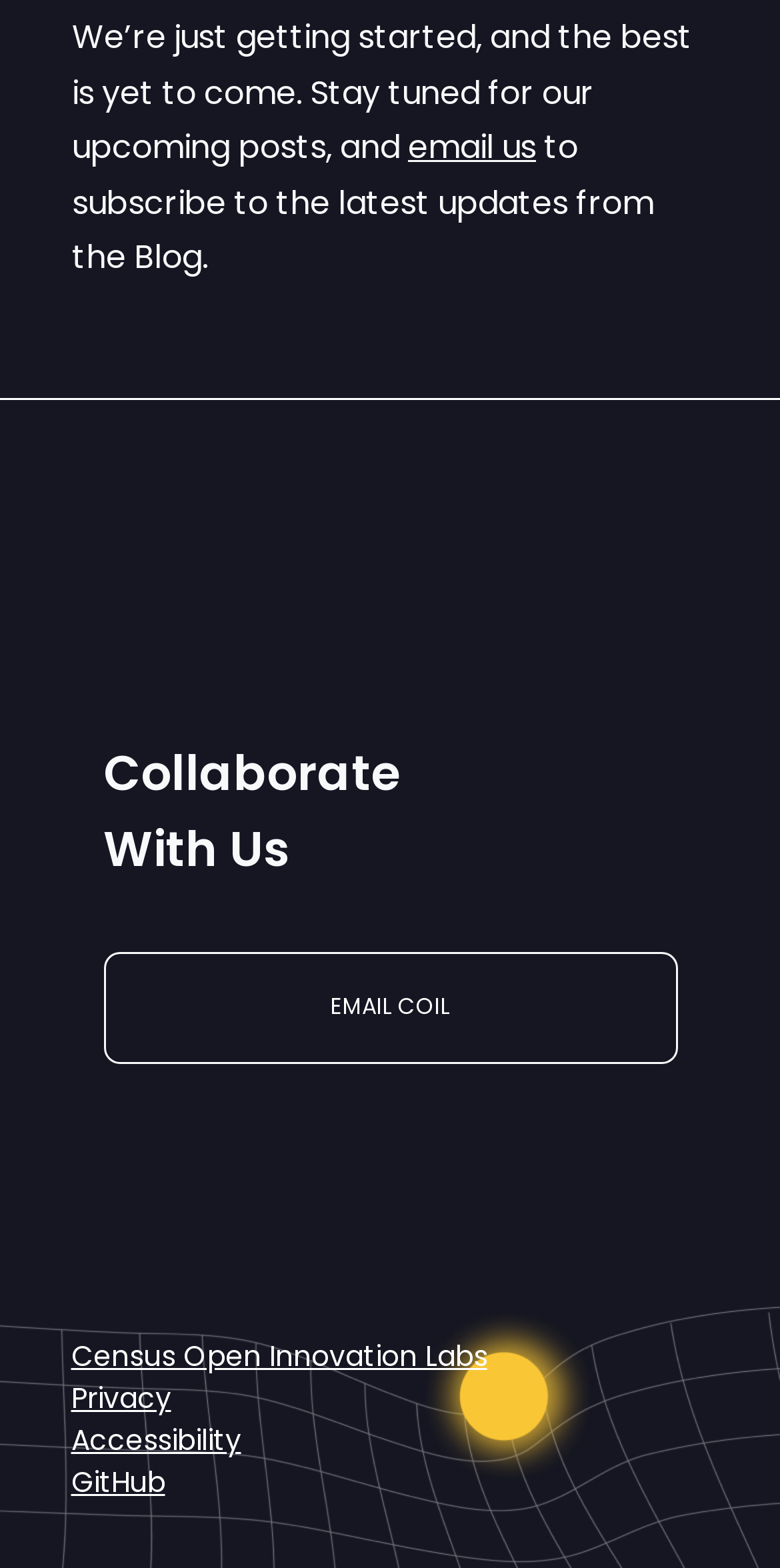Respond to the following query with just one word or a short phrase: 
What are the available resources at the bottom of the webpage?

Links to resources